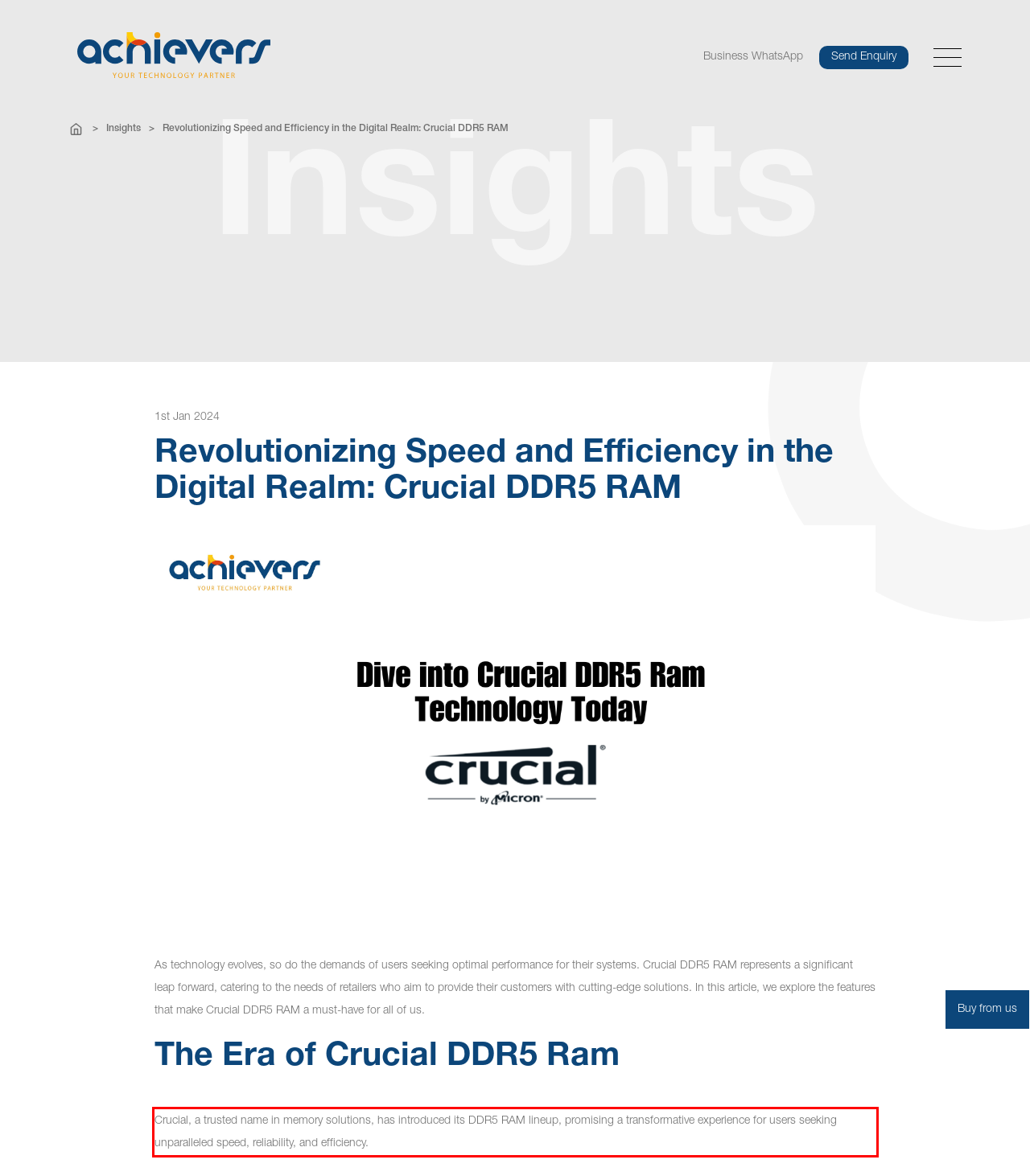Given a screenshot of a webpage containing a red rectangle bounding box, extract and provide the text content found within the red bounding box.

Crucial, a trusted name in memory solutions, has introduced its DDR5 RAM lineup, promising a transformative experience for users seeking unparalleled speed, reliability, and efficiency.